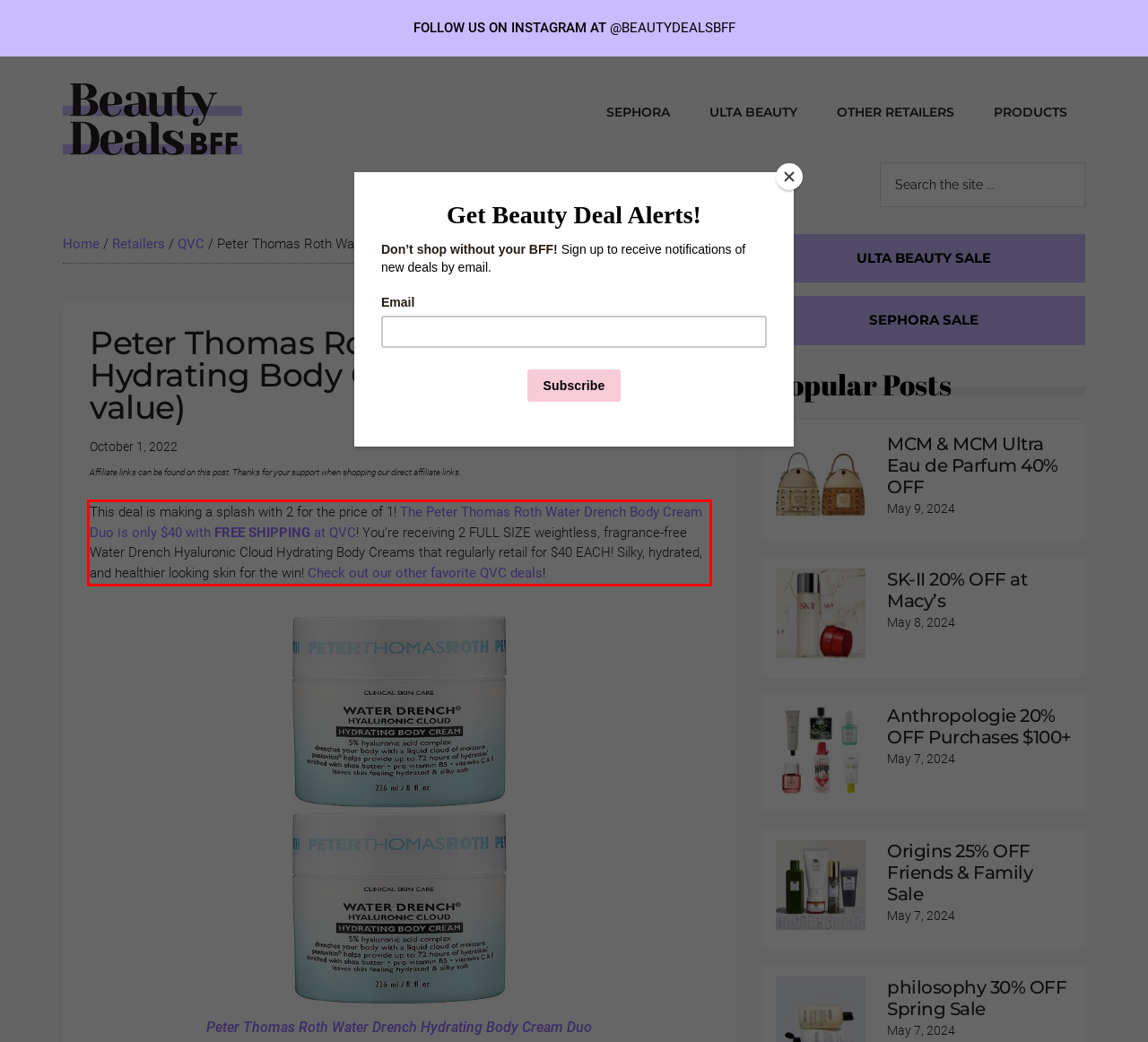Given a screenshot of a webpage with a red bounding box, extract the text content from the UI element inside the red bounding box.

This deal is making a splash with 2 for the price of 1! The Peter Thomas Roth Water Drench Body Cream Duo is only $40 with FREE SHIPPING at QVC! You’re receiving 2 FULL SIZE weightless, fragrance-free Water Drench Hyaluronic Cloud Hydrating Body Creams that regularly retail for $40 EACH! Silky, hydrated, and healthier looking skin for the win! Check out our other favorite QVC deals!